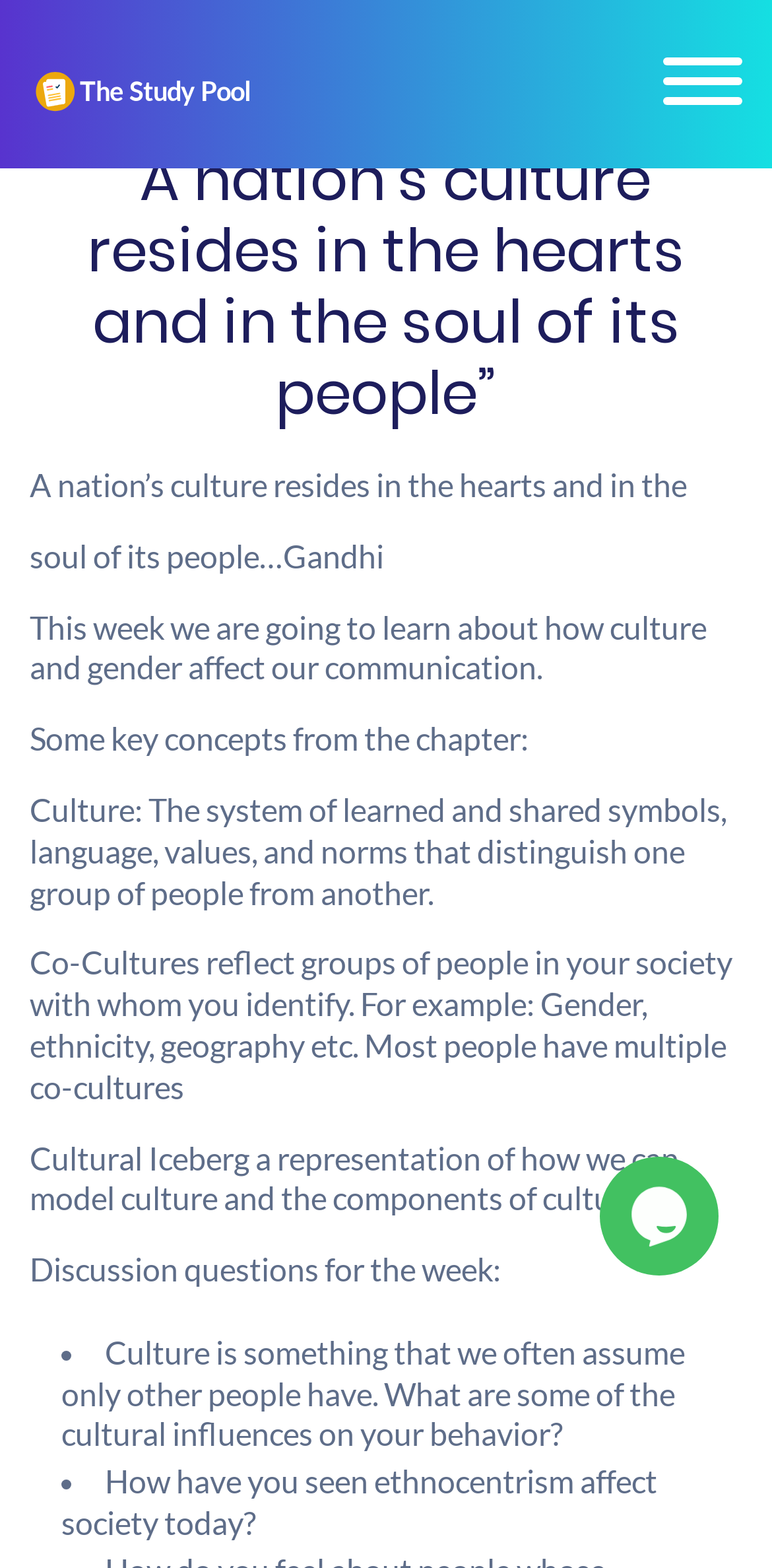Use the details in the image to answer the question thoroughly: 
What is the topic of discussion for the week?

The webpage states 'This week we are going to learn about how culture and gender affect our communication.'